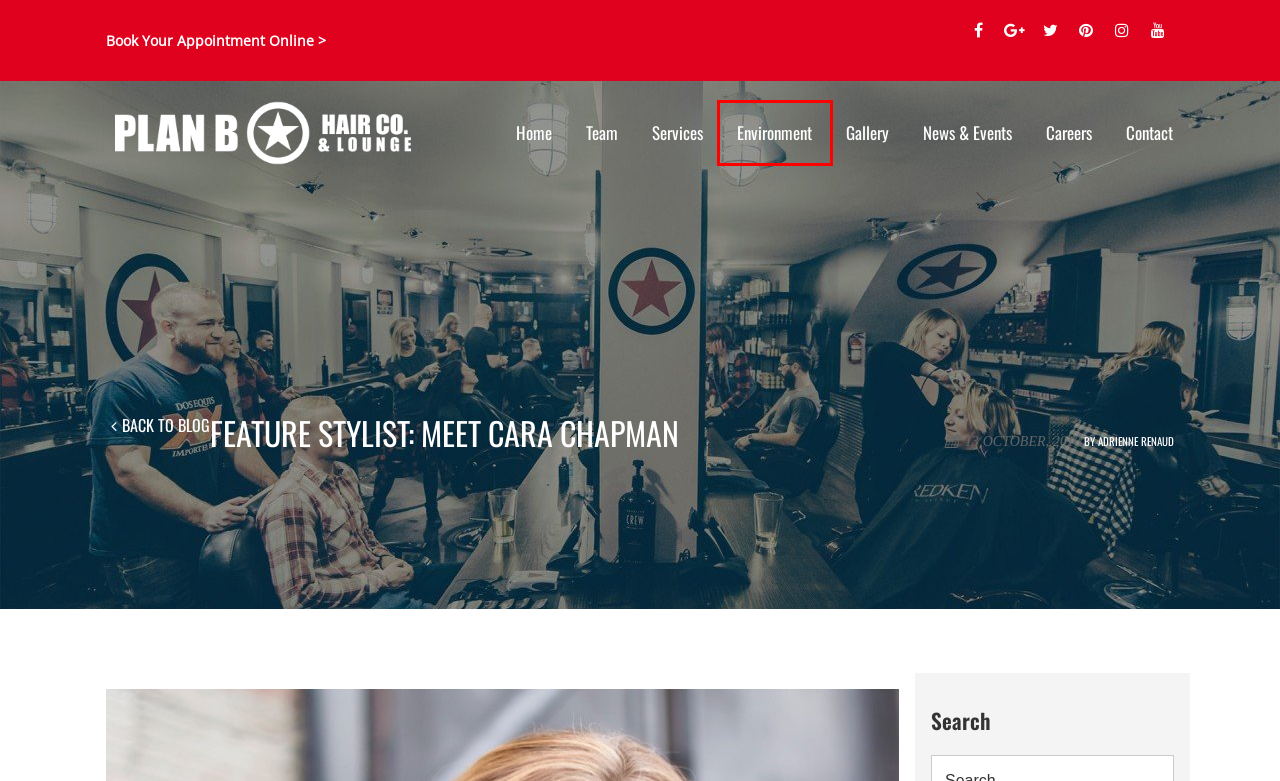You are given a screenshot of a webpage with a red rectangle bounding box around a UI element. Select the webpage description that best matches the new webpage after clicking the element in the bounding box. Here are the candidates:
A. Kelowna Hair Salon & Barbershop | Plan B HQ | Gallery
B. Plan B Hair Co. | Kelowna Barbershop & Hair Salon | Services
C. Plan B Hair Co. | Kelowna Barbershop & Hair Salon | News
D. Plan B HQ | Kelowna Barbershop & Hair Salon | Staff Bios
E. Kelowna Hair Salon & Barbershop | Stylist Jobs | Careers
F. Plan B Hair Co. | The Environmentally Concious Barbershop
G. Adrienne Renaud, Author at Plan B Hair Co & Lounge
H. Kelowna Hair Salon & Barbershop | Plan B Hair Co. & Lounge

F